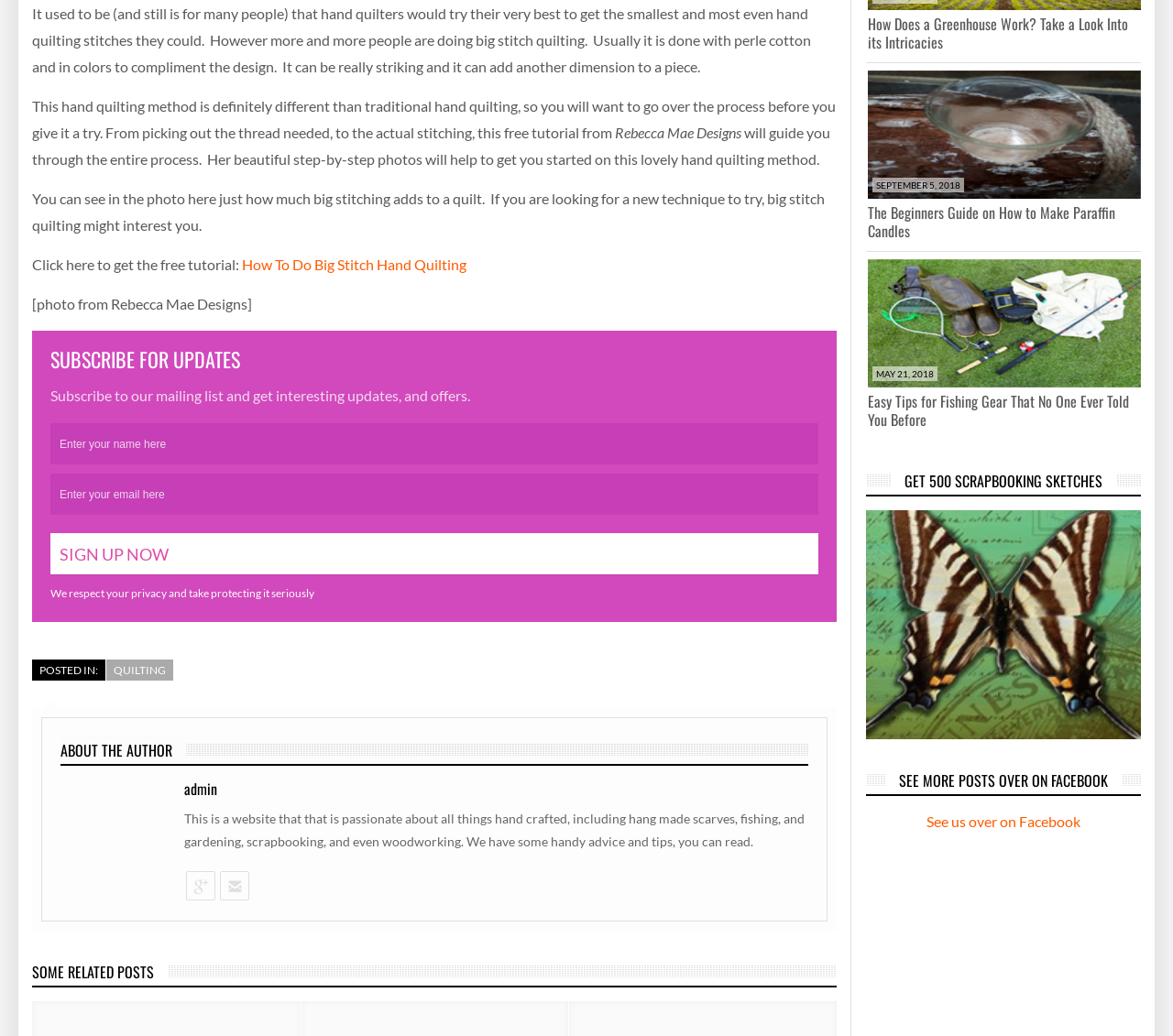What is the purpose of the mailing list?
Answer the question in a detailed and comprehensive manner.

The purpose of the mailing list is to get updates and offers, which is mentioned in the text 'Subscribe to our mailing list and get interesting updates, and offers'.